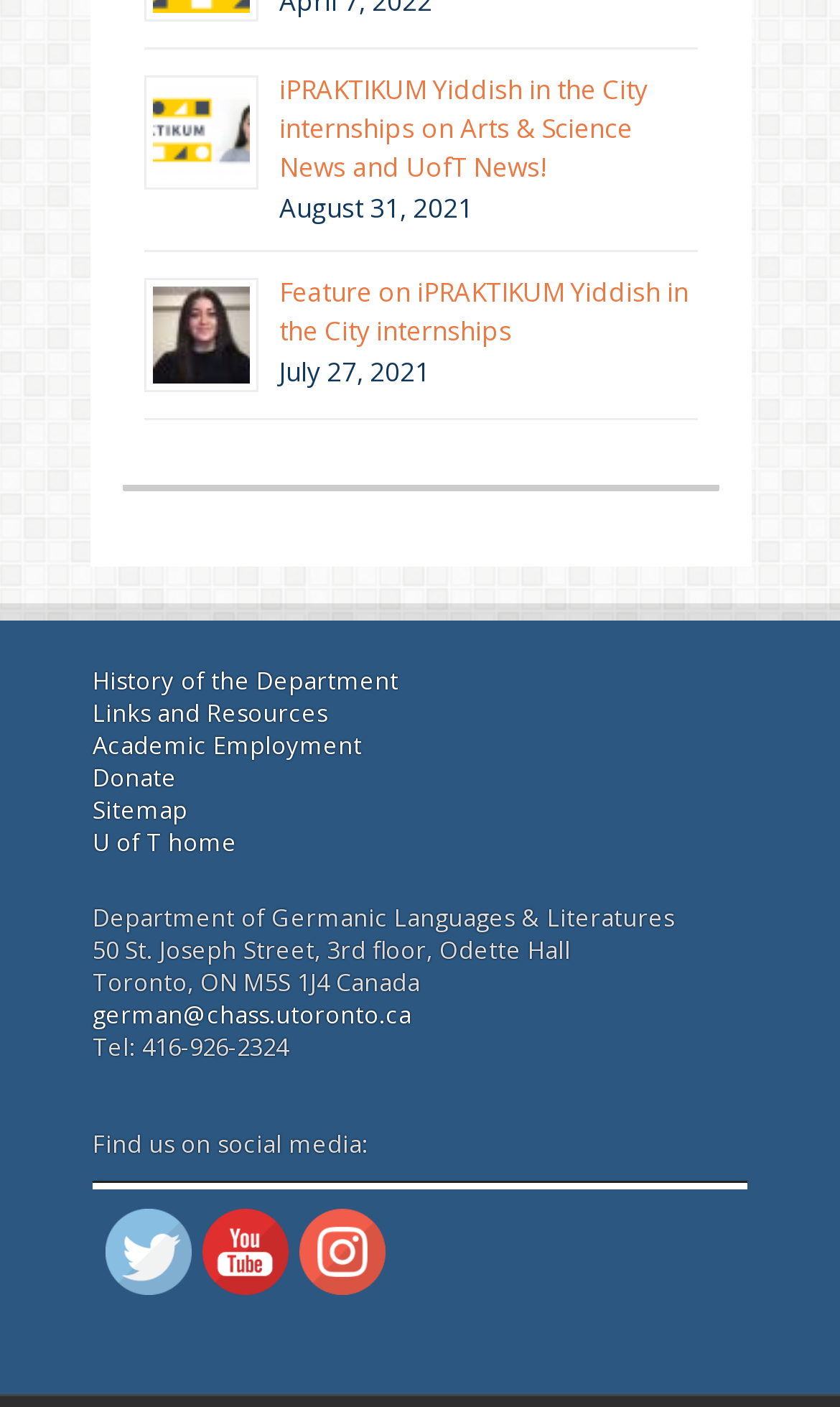Show the bounding box coordinates for the HTML element described as: "alt="Visit Us" title="Visit Us"".

[0.1, 0.694, 0.259, 0.724]